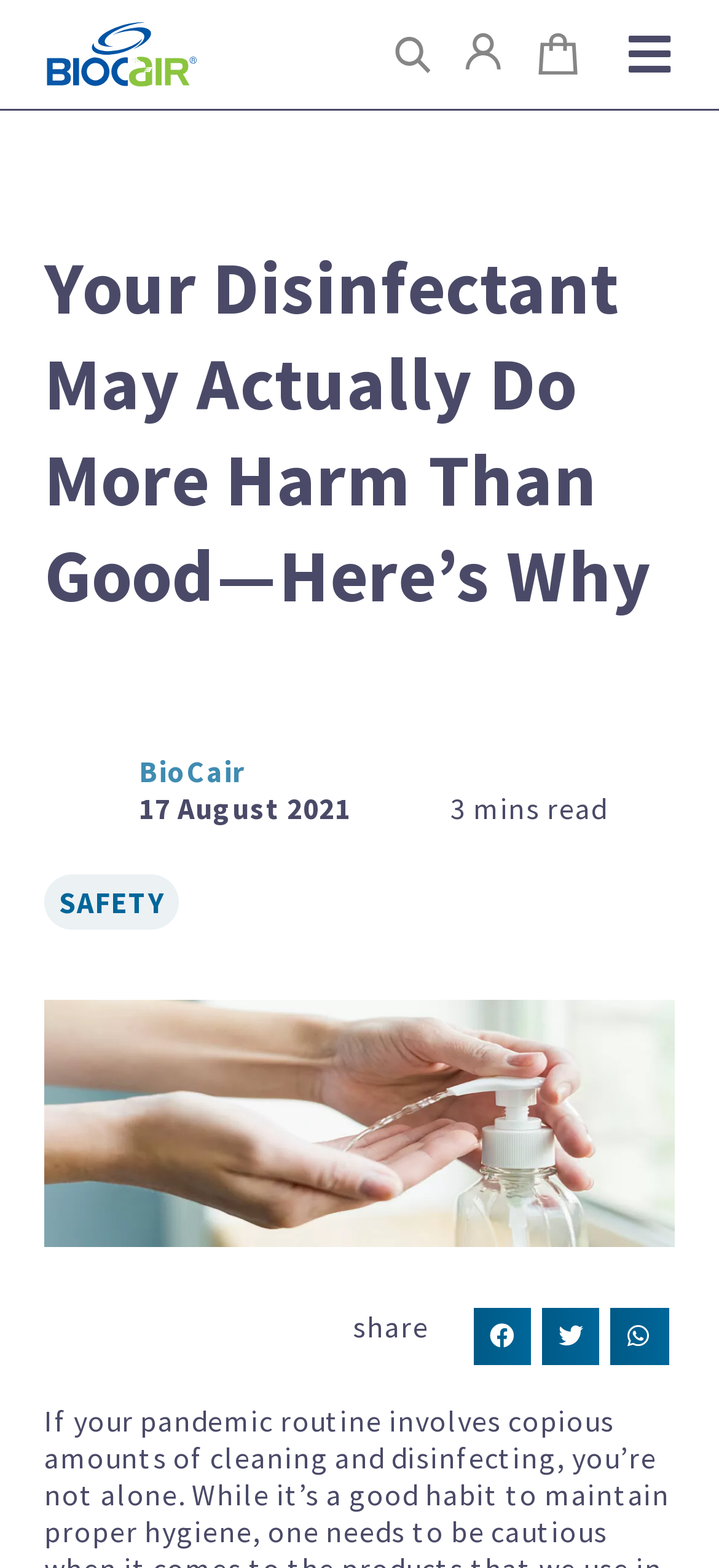How many images are there in the article? Based on the screenshot, please respond with a single word or phrase.

3